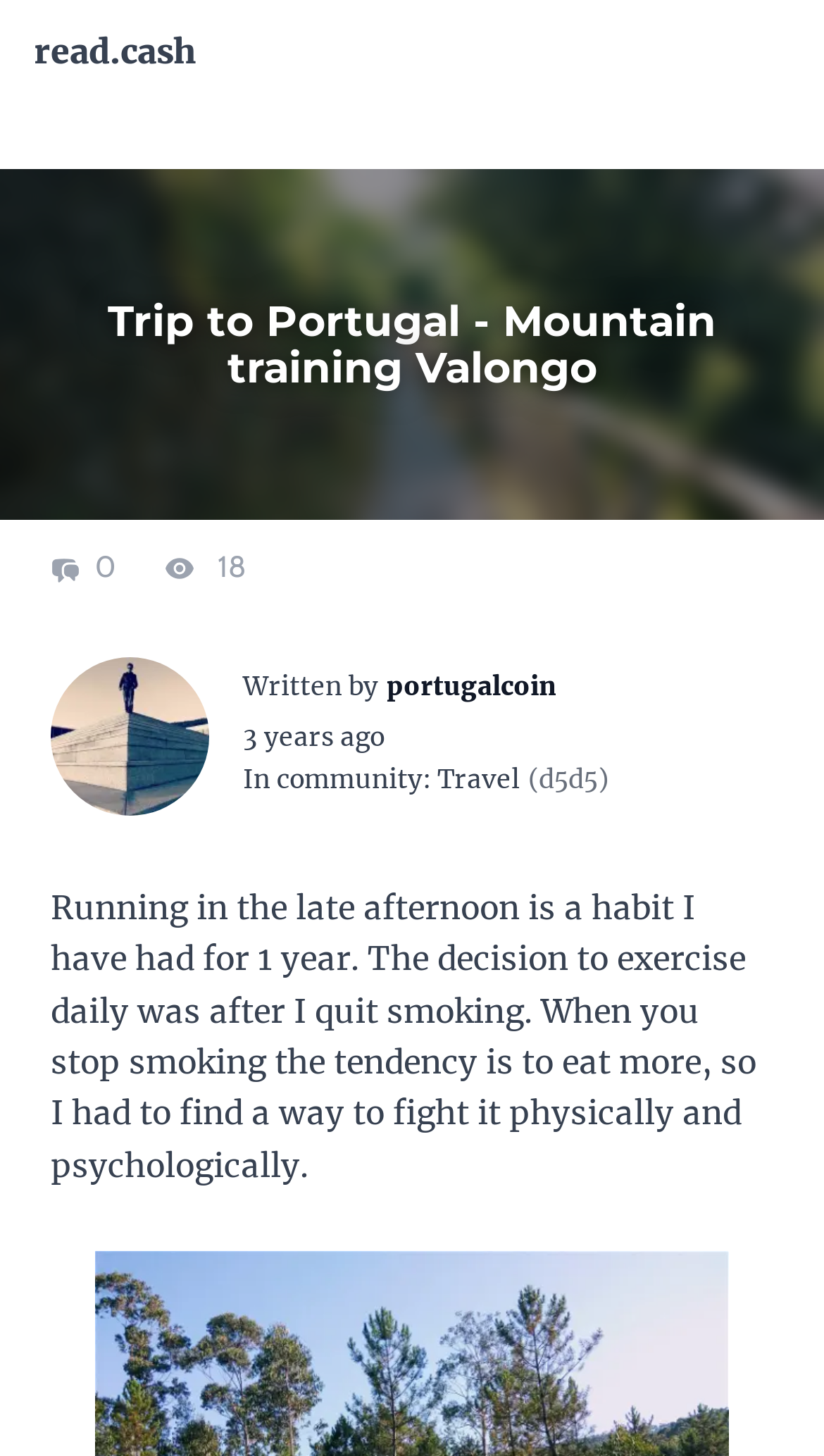Please answer the following question as detailed as possible based on the image: 
How many people saw the article?

I found the answer by looking at the 'Number of people who saw the article or submission' text, which is followed by the number '18'.